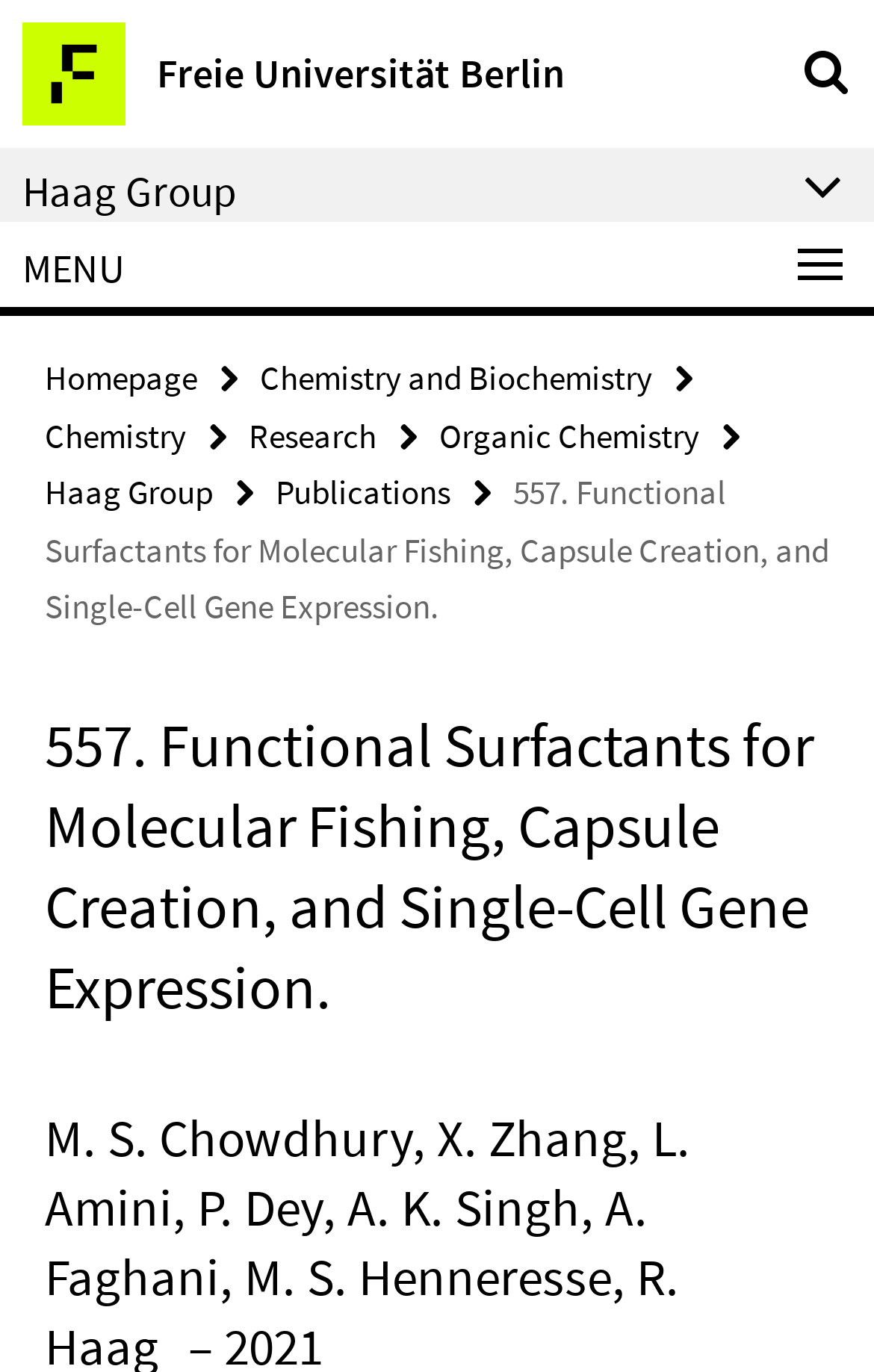Answer the question with a single word or phrase: 
What is the main topic of the page?

Functional Surfactants